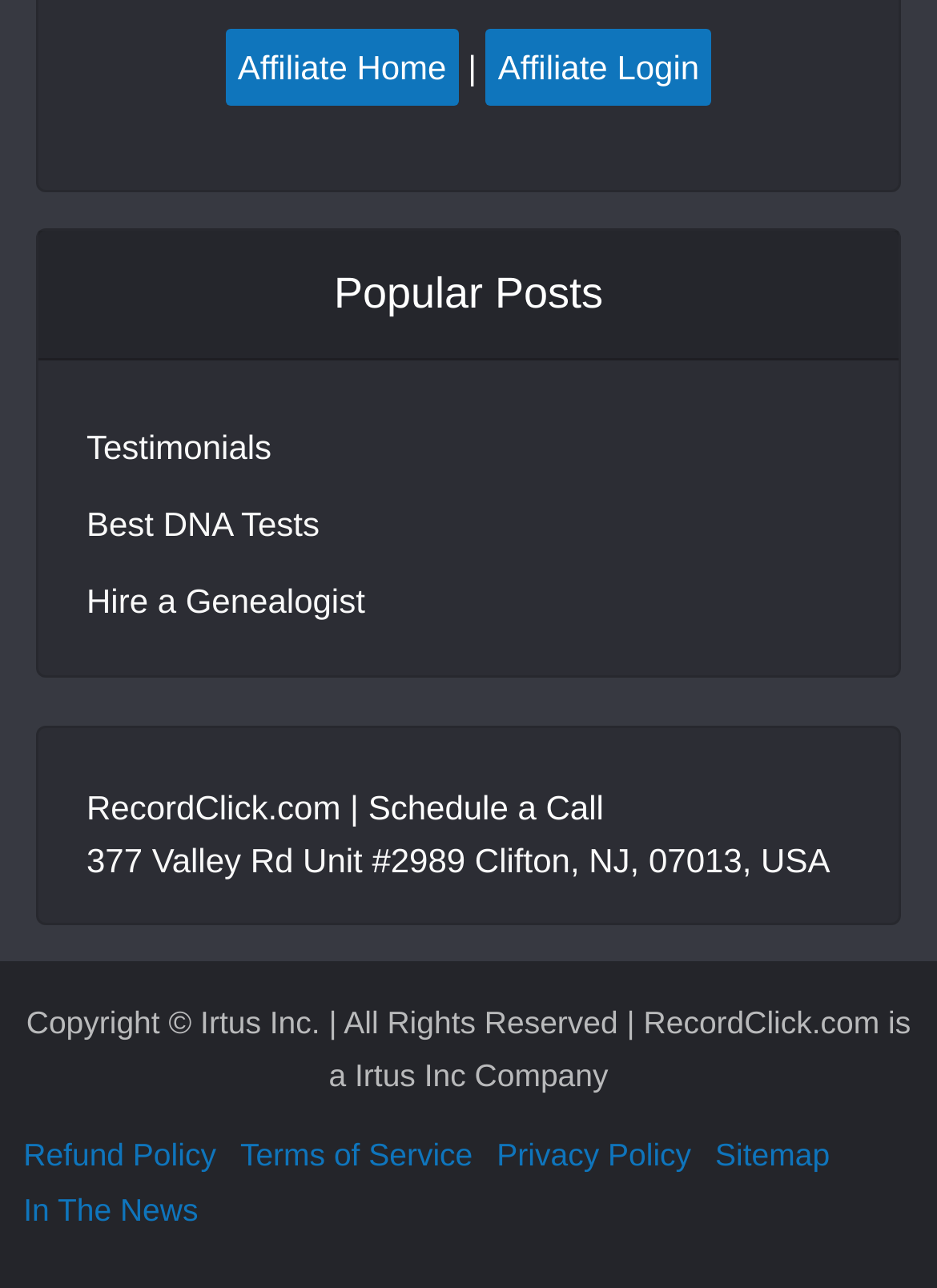Determine the bounding box coordinates of the region to click in order to accomplish the following instruction: "Schedule a call". Provide the coordinates as four float numbers between 0 and 1, specifically [left, top, right, bottom].

[0.393, 0.611, 0.644, 0.641]